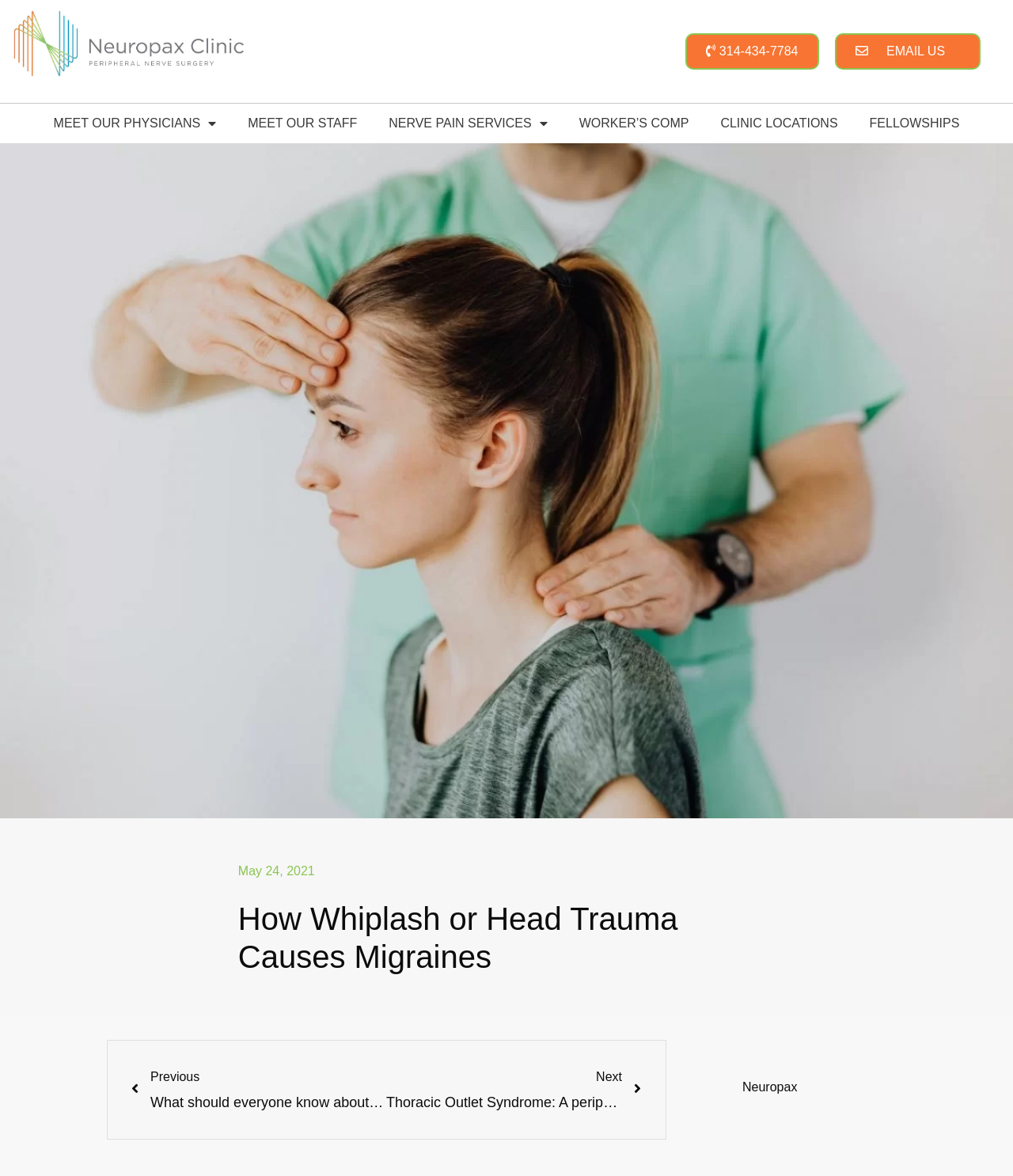What is the name of the clinic?
Refer to the image and respond with a one-word or short-phrase answer.

Neuropax Clinic